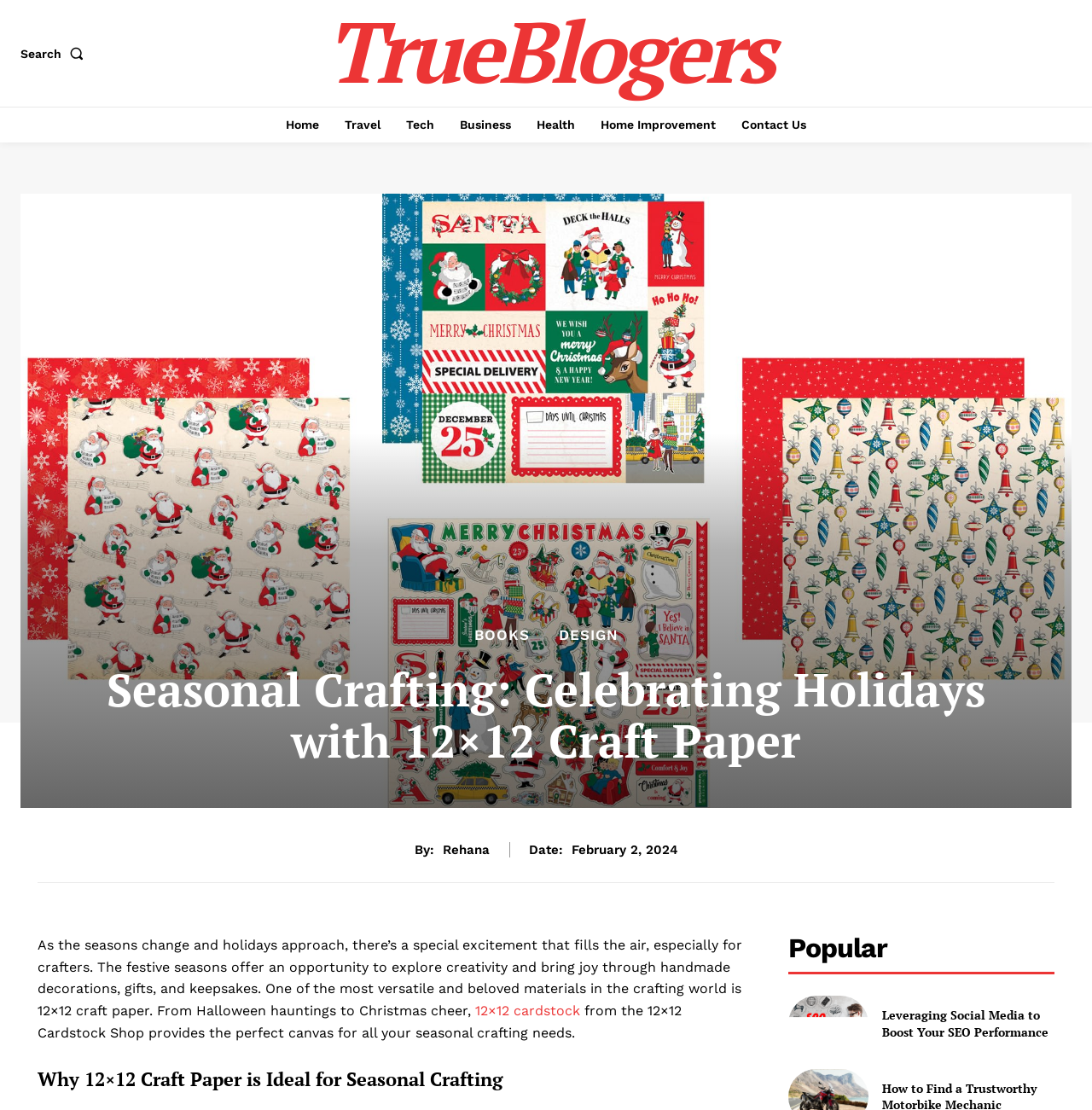Create a detailed description of the webpage's content and layout.

This webpage is about seasonal crafting, specifically celebrating holidays with 12x12 craft paper. At the top, there is a search button accompanied by a small image. Below this, there is a row of links to different categories, including Home, Travel, Tech, Business, Health, Home Improvement, and Contact Us. 

To the right of the search button, there is a link to the website's name, TrueBlogers. Below this, there are two columns of links. The left column has a heading "Seasonal Crafting: Celebrating Holidays with 12×12 Craft Paper" followed by the author's name, Rehana, and the date, February 2, 2024. 

The main content of the webpage starts with a paragraph of text that discusses the excitement of crafting during the holiday season. This is followed by a link to 12×12 cardstock and a brief description of its uses. 

Below this, there is a heading "Why 12×12 Craft Paper is Ideal for Seasonal Crafting". Further down, there is a section with a heading "Popular" that contains a link to an article titled "Leveraging Social Media to Boost Your SEO Performance". This article is also referenced in a separate section with a similar heading.